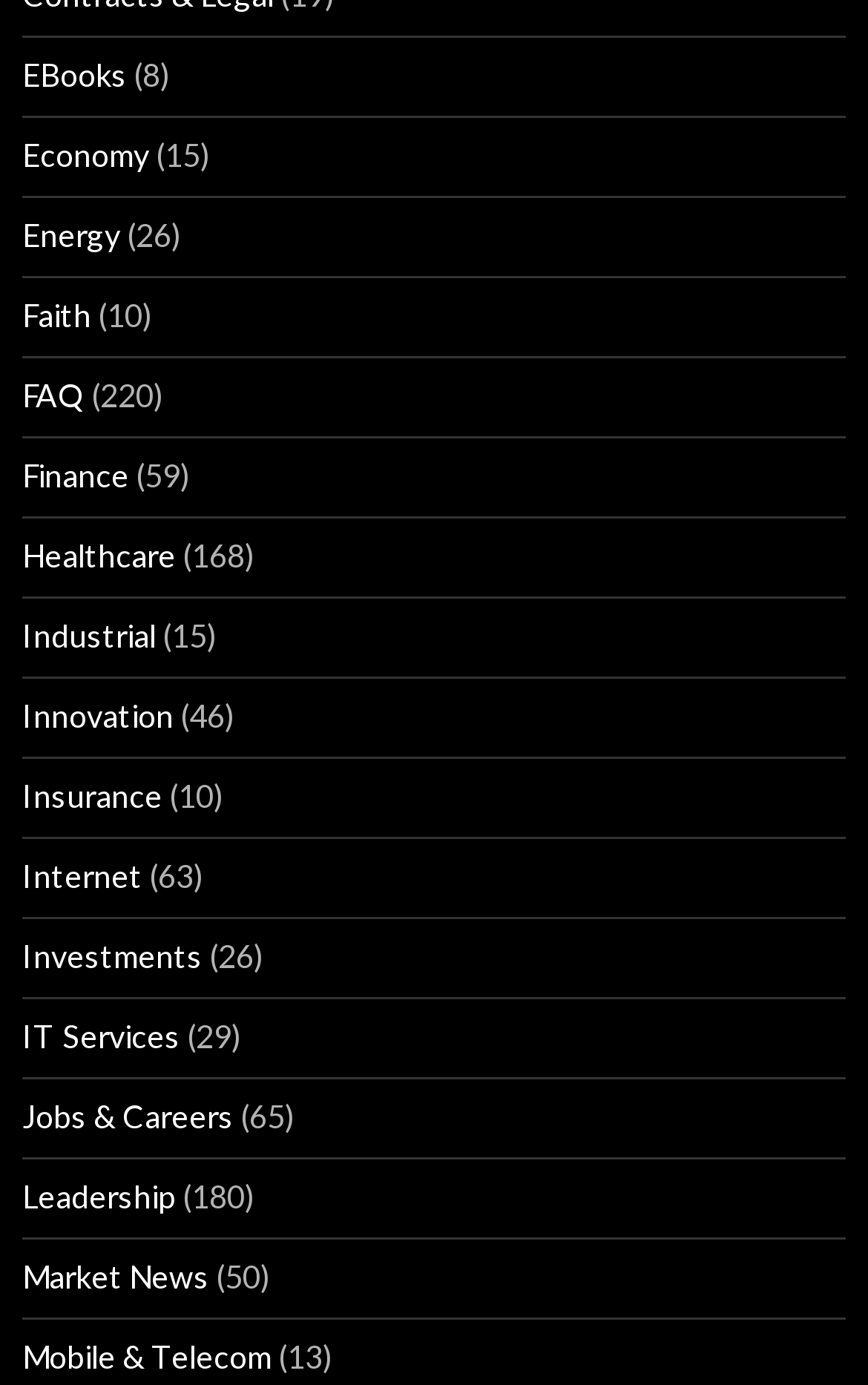Identify the bounding box for the given UI element using the description provided. Coordinates should be in the format (top-left x, top-left y, bottom-right x, bottom-right y) and must be between 0 and 1. Here is the description: Market News

[0.026, 0.908, 0.241, 0.935]